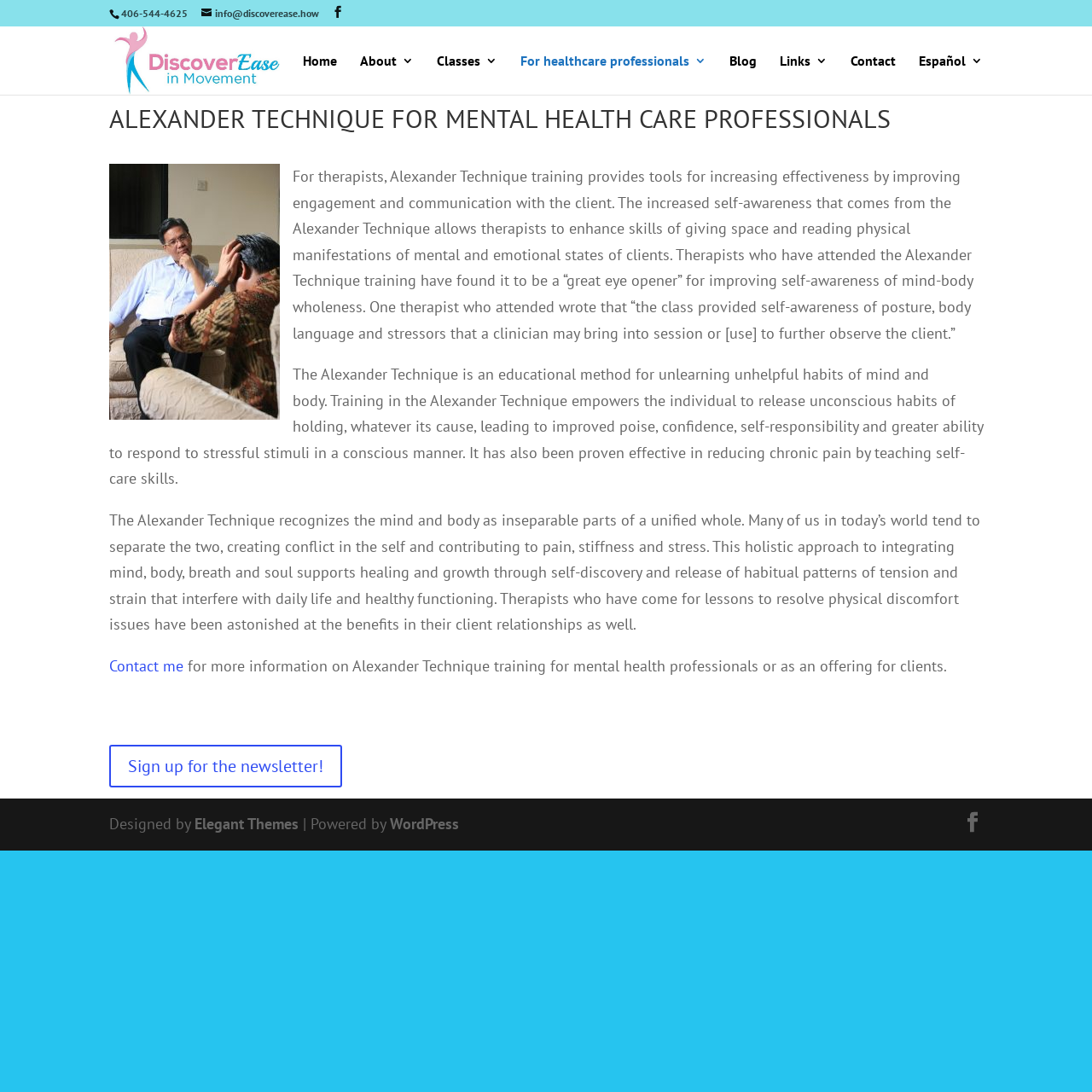What is the purpose of the Alexander Technique?
Can you provide a detailed and comprehensive answer to the question?

I read the text content of the webpage and found that the Alexander Technique is an educational method for unlearning unhelpful habits of mind and body, and its purpose is to release unconscious habits of holding, leading to improved poise, confidence, and self-responsibility.